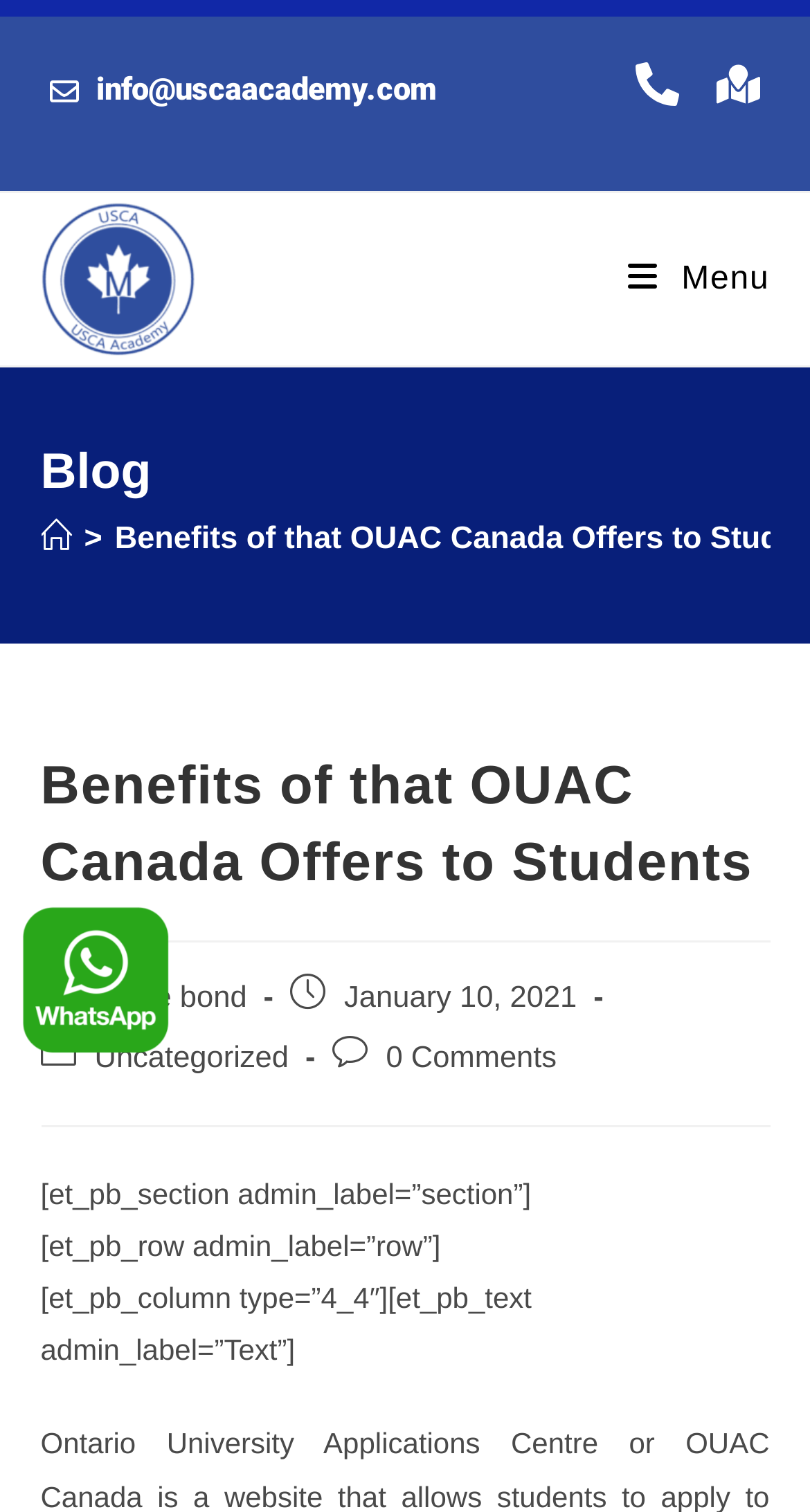Provide the bounding box coordinates for the UI element that is described as: "alt="logo300 150x150 1"".

[0.05, 0.172, 0.242, 0.194]